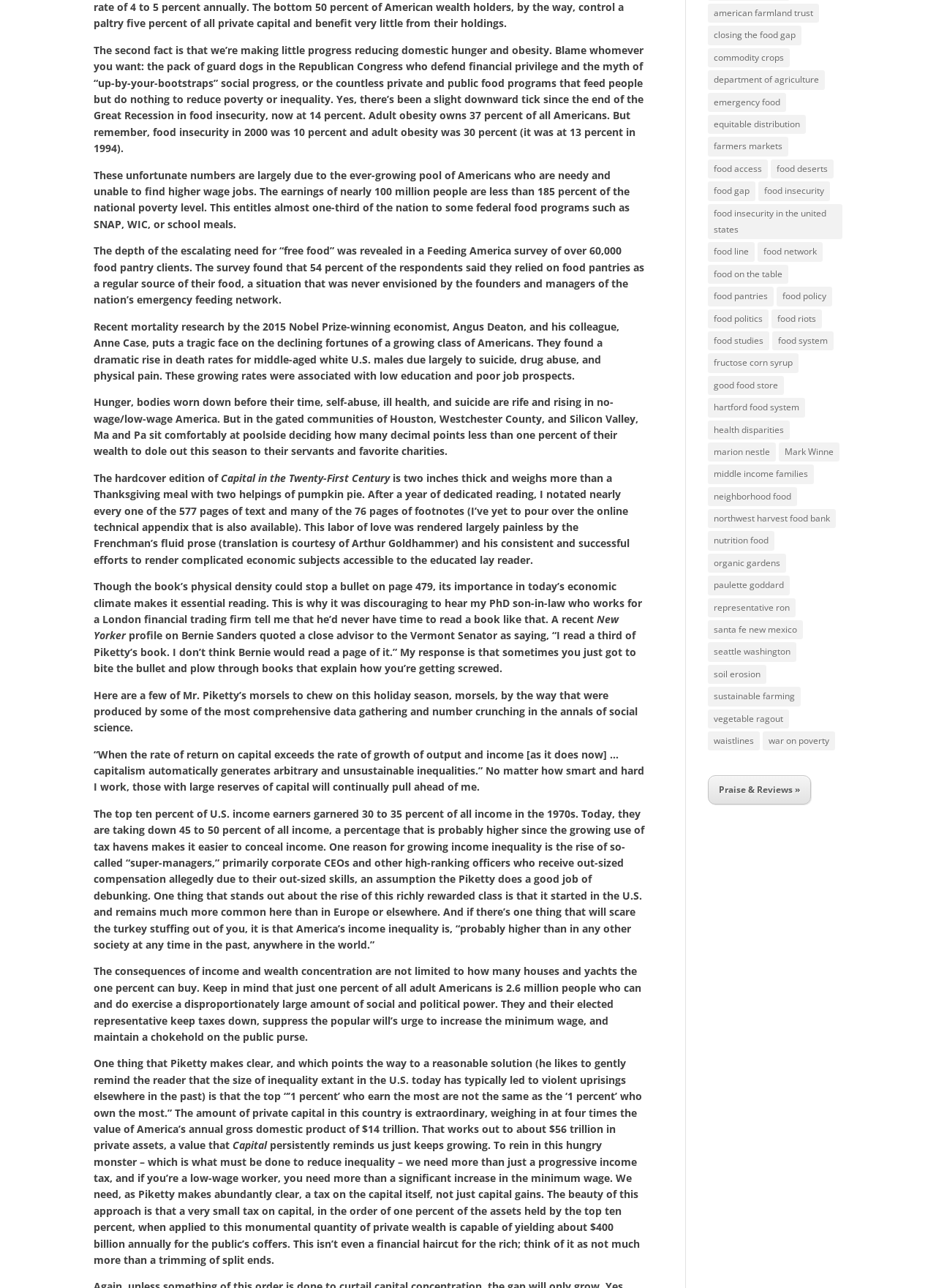Determine the bounding box of the UI element mentioned here: "waistlines". The coordinates must be in the format [left, top, right, bottom] with values ranging from 0 to 1.

[0.756, 0.568, 0.812, 0.583]